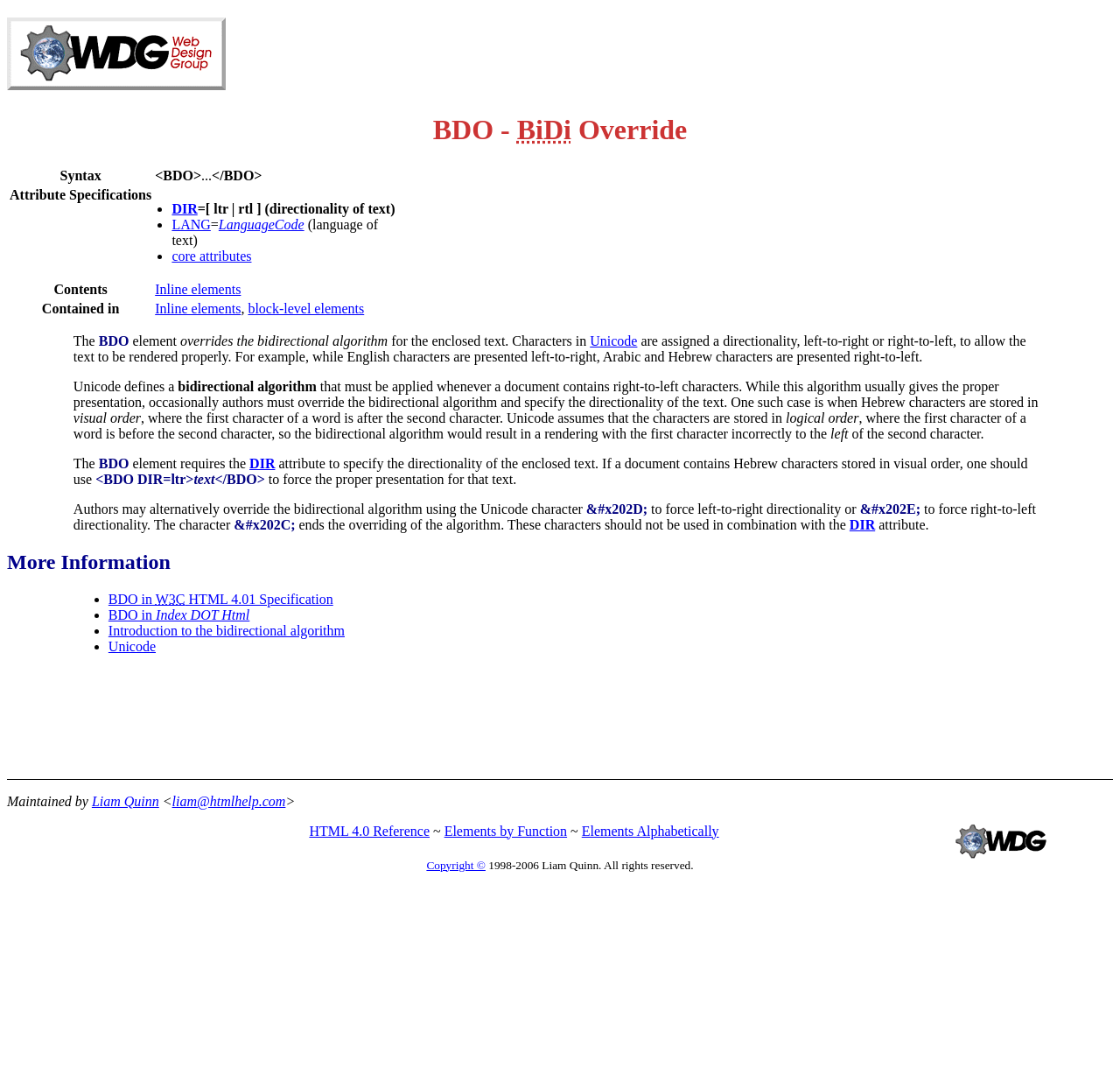What is the purpose of the BDO element?
Using the information from the image, answer the question thoroughly.

The BDO element is used to override the bidirectional algorithm for the enclosed text, allowing authors to specify the directionality of the text when necessary, such as when Hebrew characters are stored in visual order.